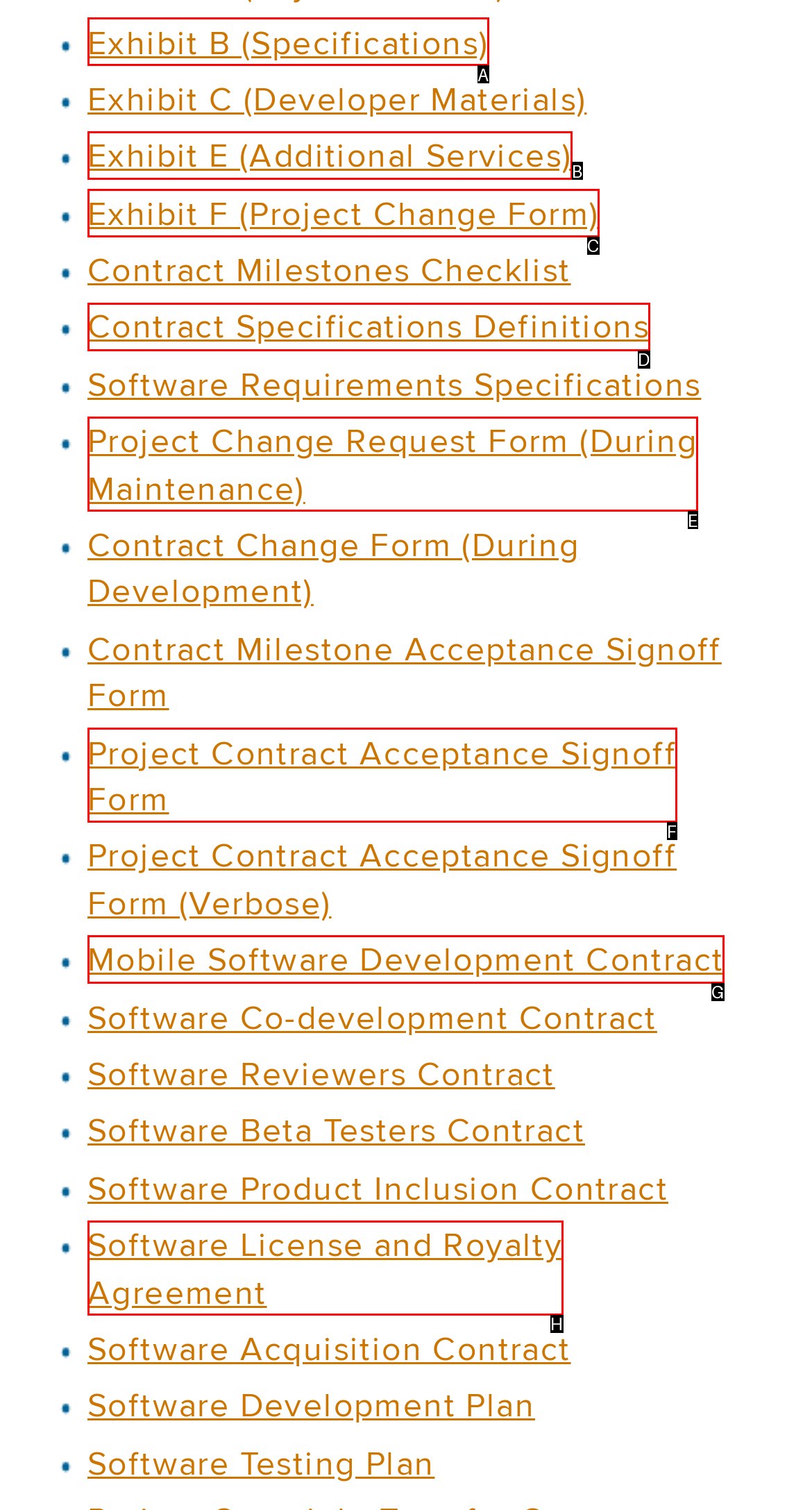Select the HTML element that fits the following description: Exhibit B (Specifications)
Provide the letter of the matching option.

A